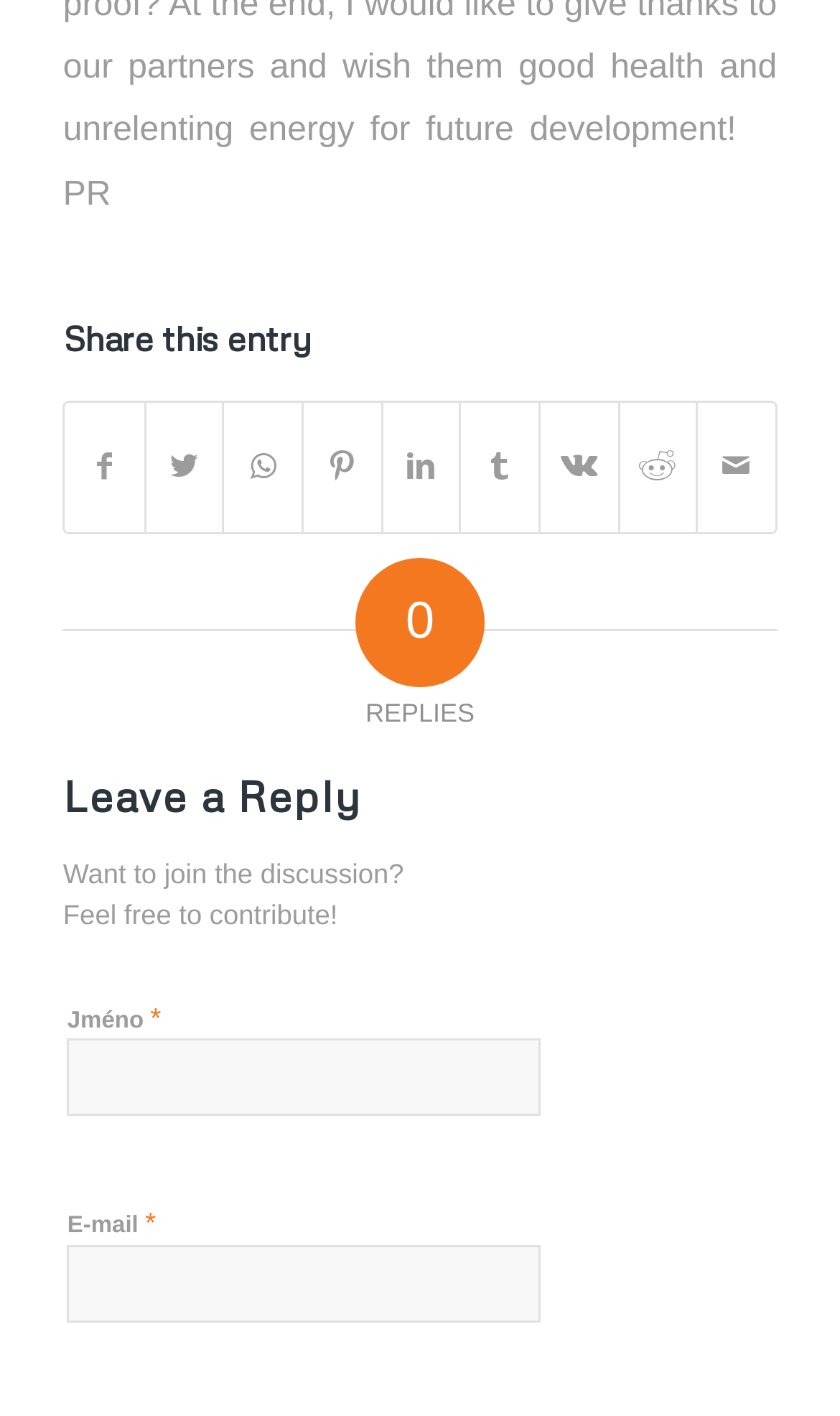Can you find the bounding box coordinates of the area I should click to execute the following instruction: "Share on Facebook"?

[0.078, 0.285, 0.171, 0.375]